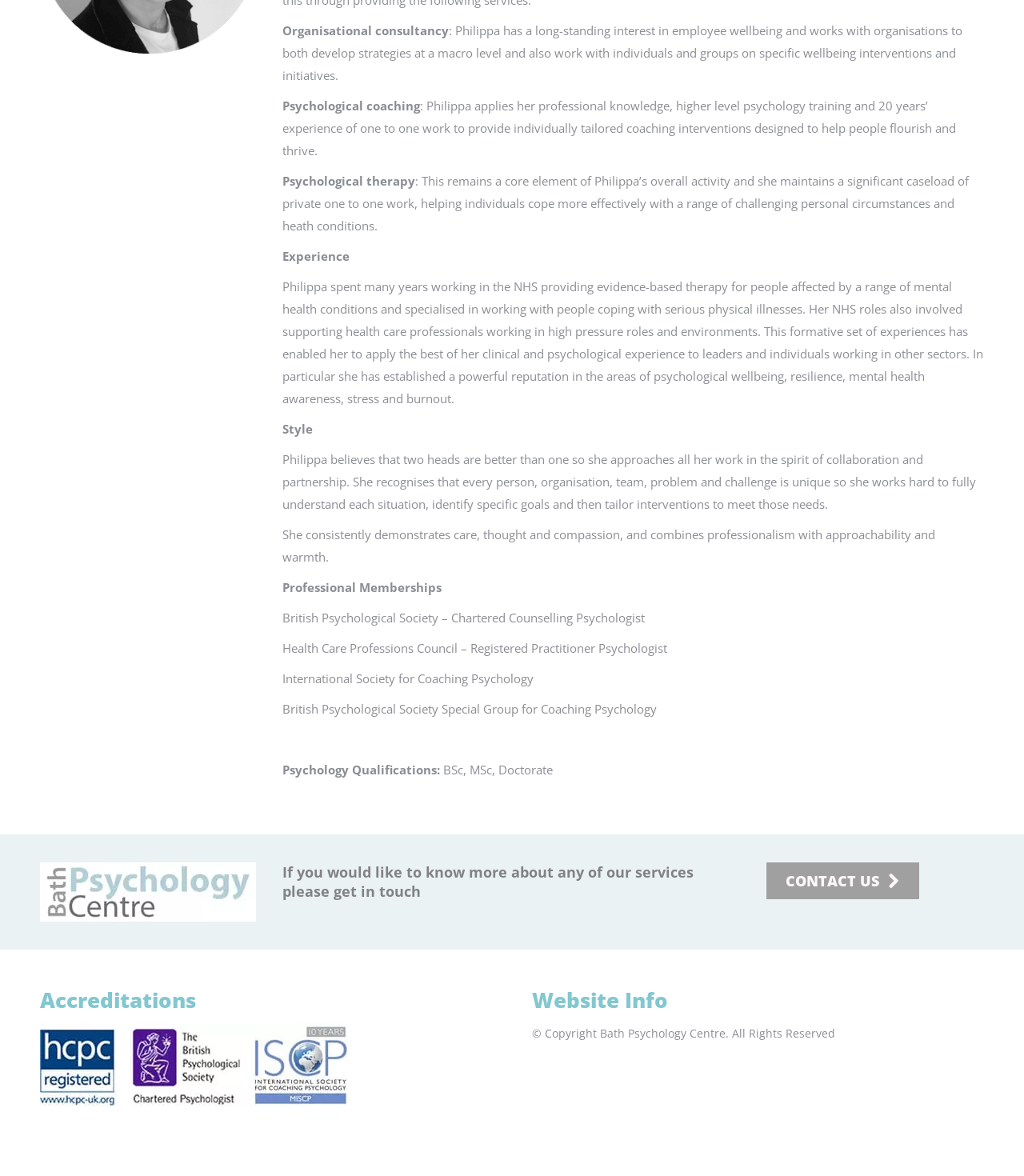Locate the UI element that matches the description Go to Top in the webpage screenshot. Return the bounding box coordinates in the format (top-left x, top-left y, bottom-right x, bottom-right y), with values ranging from 0 to 1.

[0.961, 0.401, 0.992, 0.429]